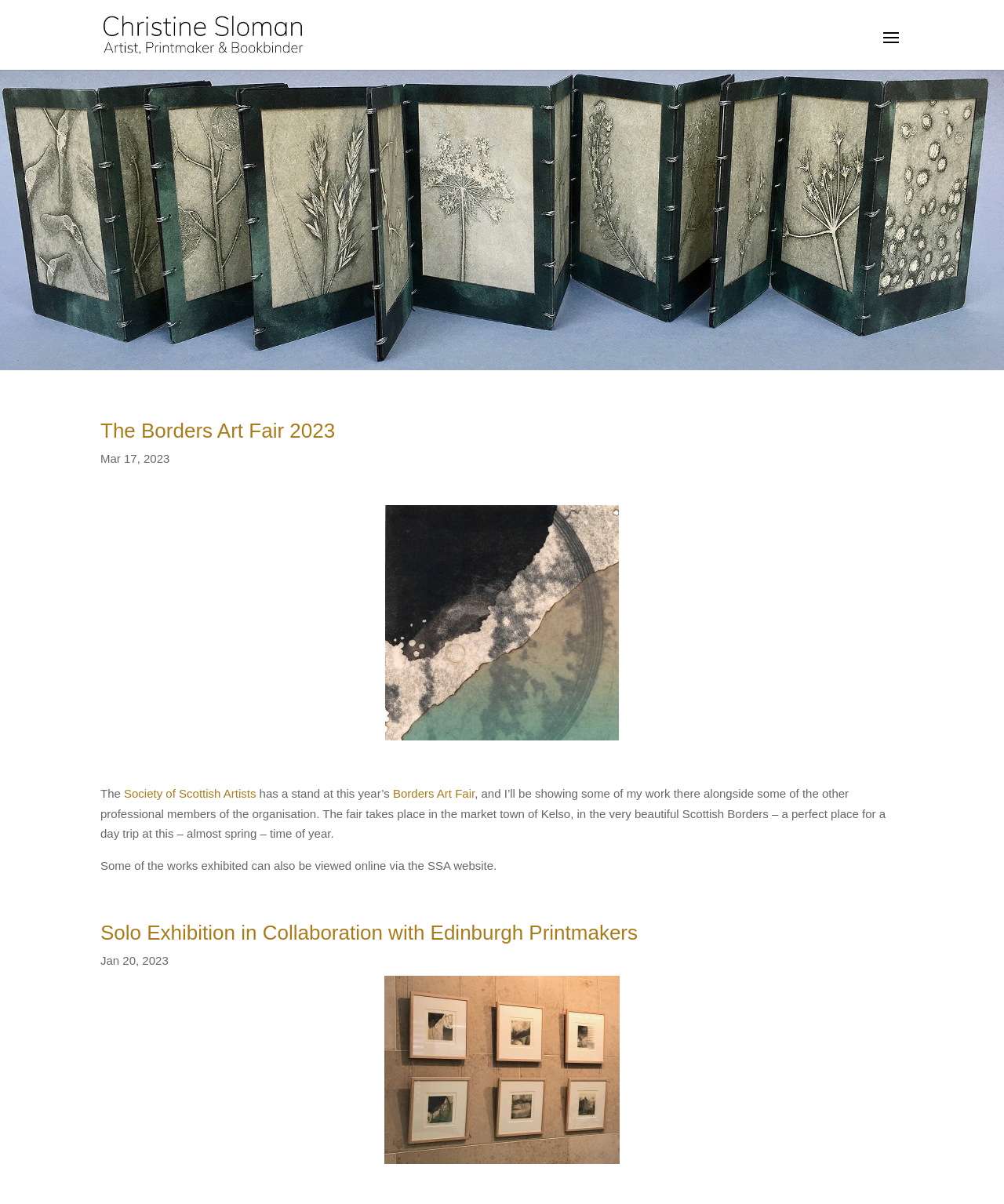How many articles are on this webpage?
Use the screenshot to answer the question with a single word or phrase.

2